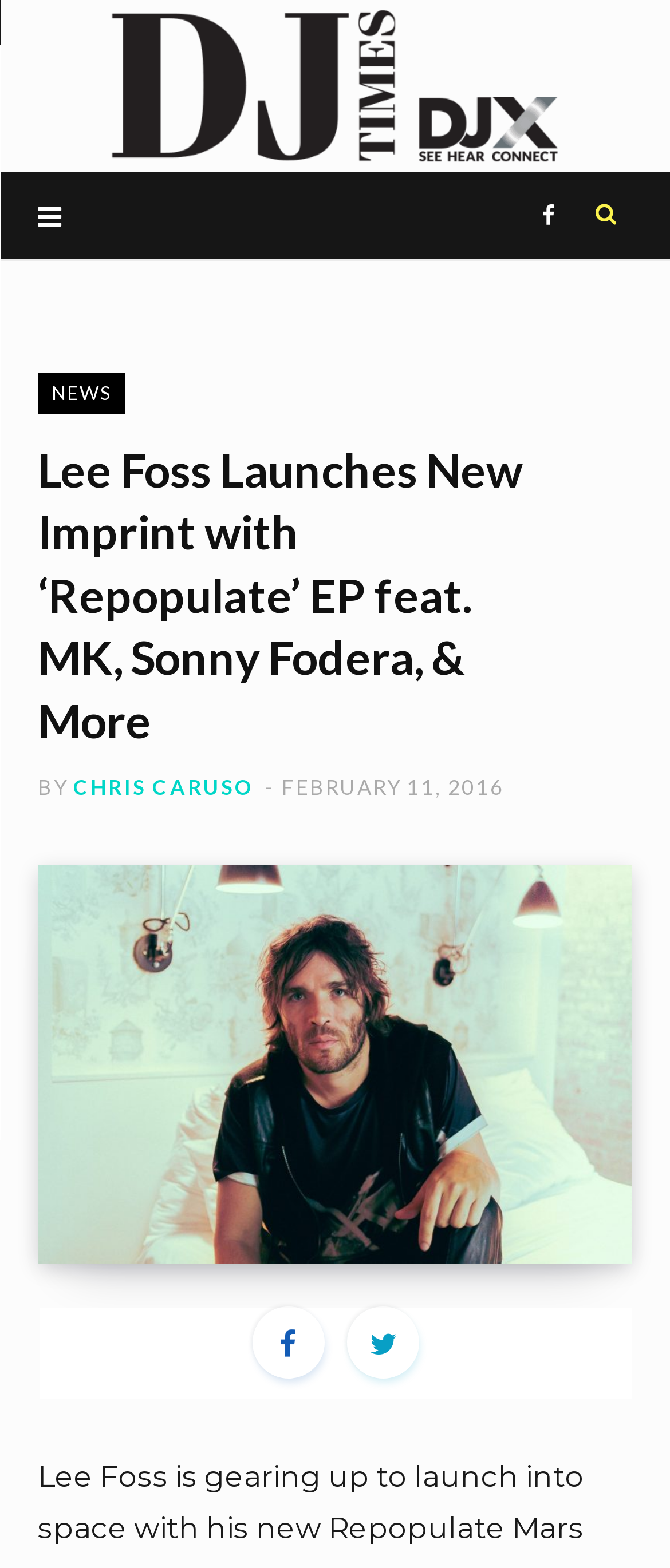Respond to the question below with a concise word or phrase:
What is the purpose of the button with the '' icon?

Search